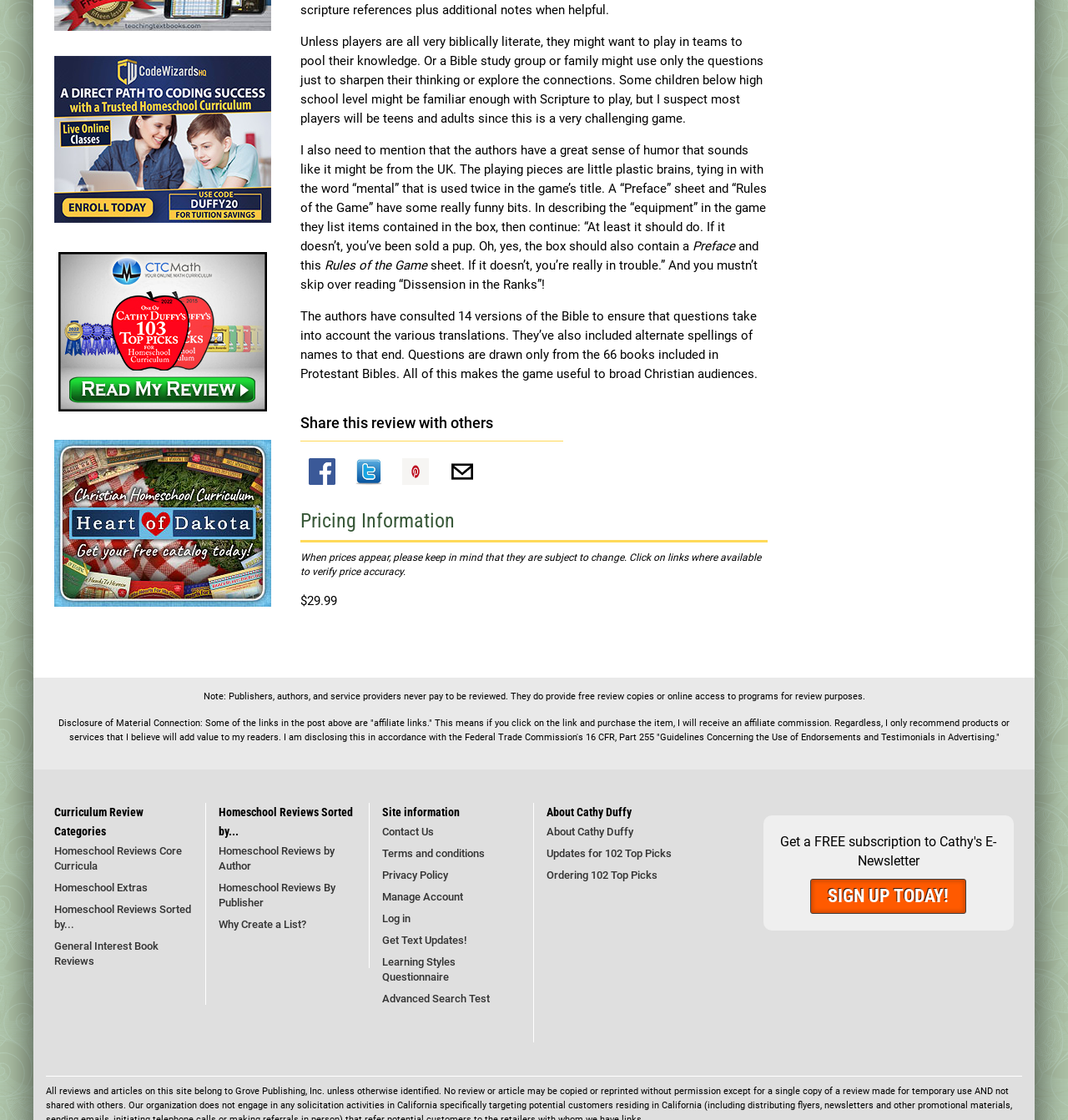Answer the following inquiry with a single word or phrase:
What is the purpose of the 'Dissension in the Ranks' section?

To be read